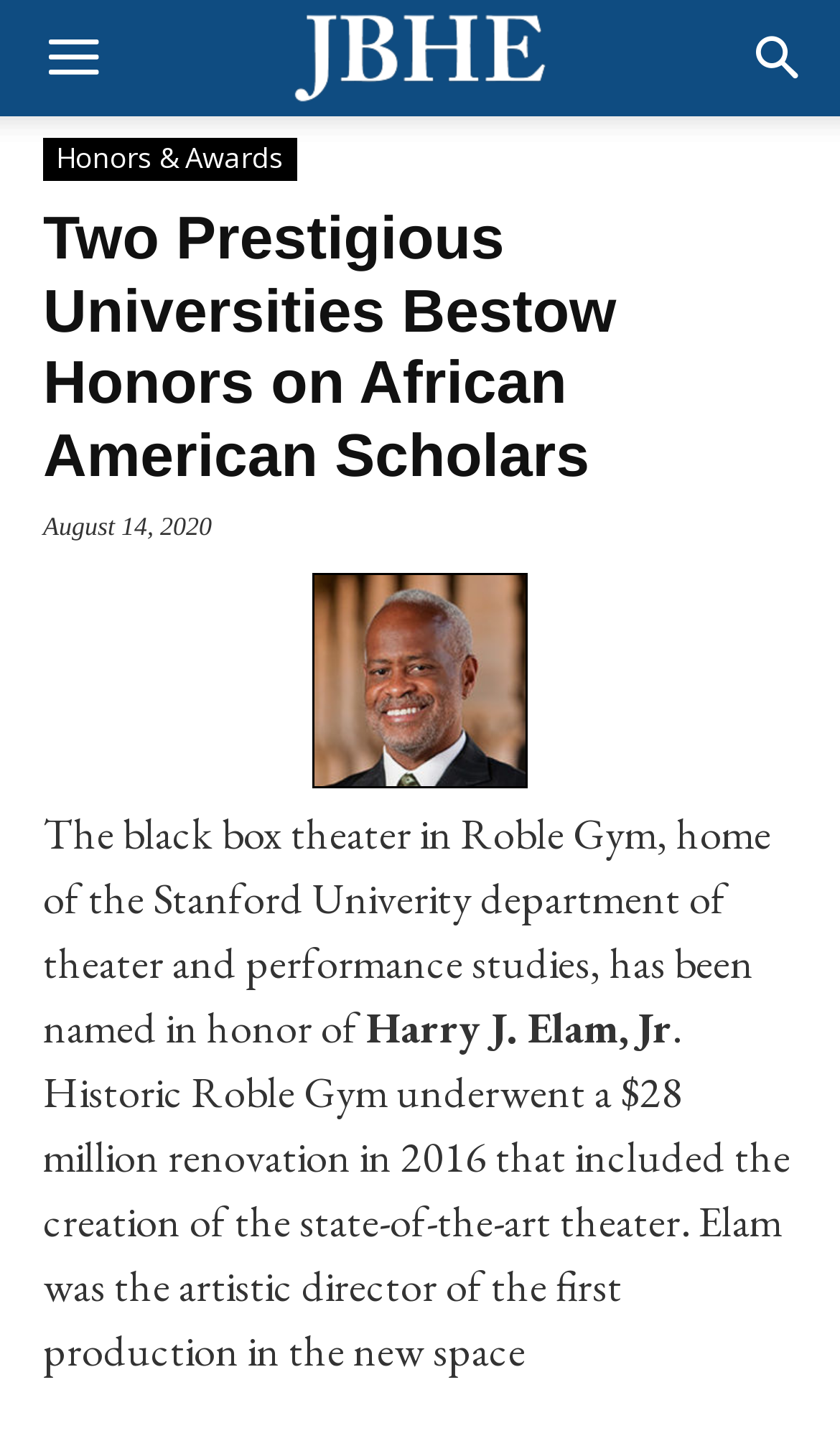Use a single word or phrase to answer the question: When did the renovation of Roble Gym take place?

2016